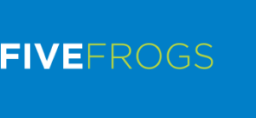What is the focus of the organization 'Five Frogs'?
From the image, respond using a single word or phrase.

Social change